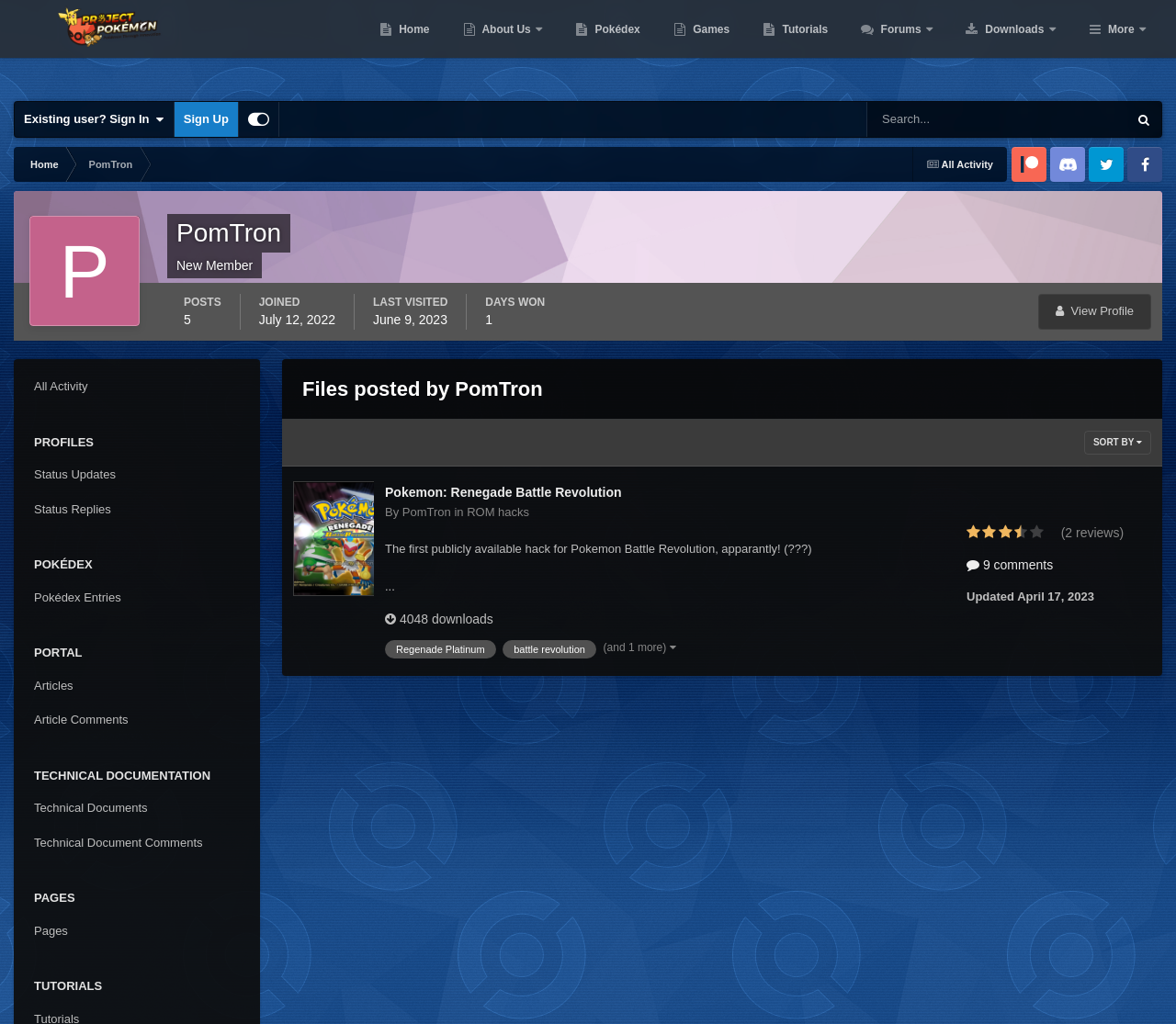Reply to the question with a single word or phrase:
What is the number of days won by PomTron?

1